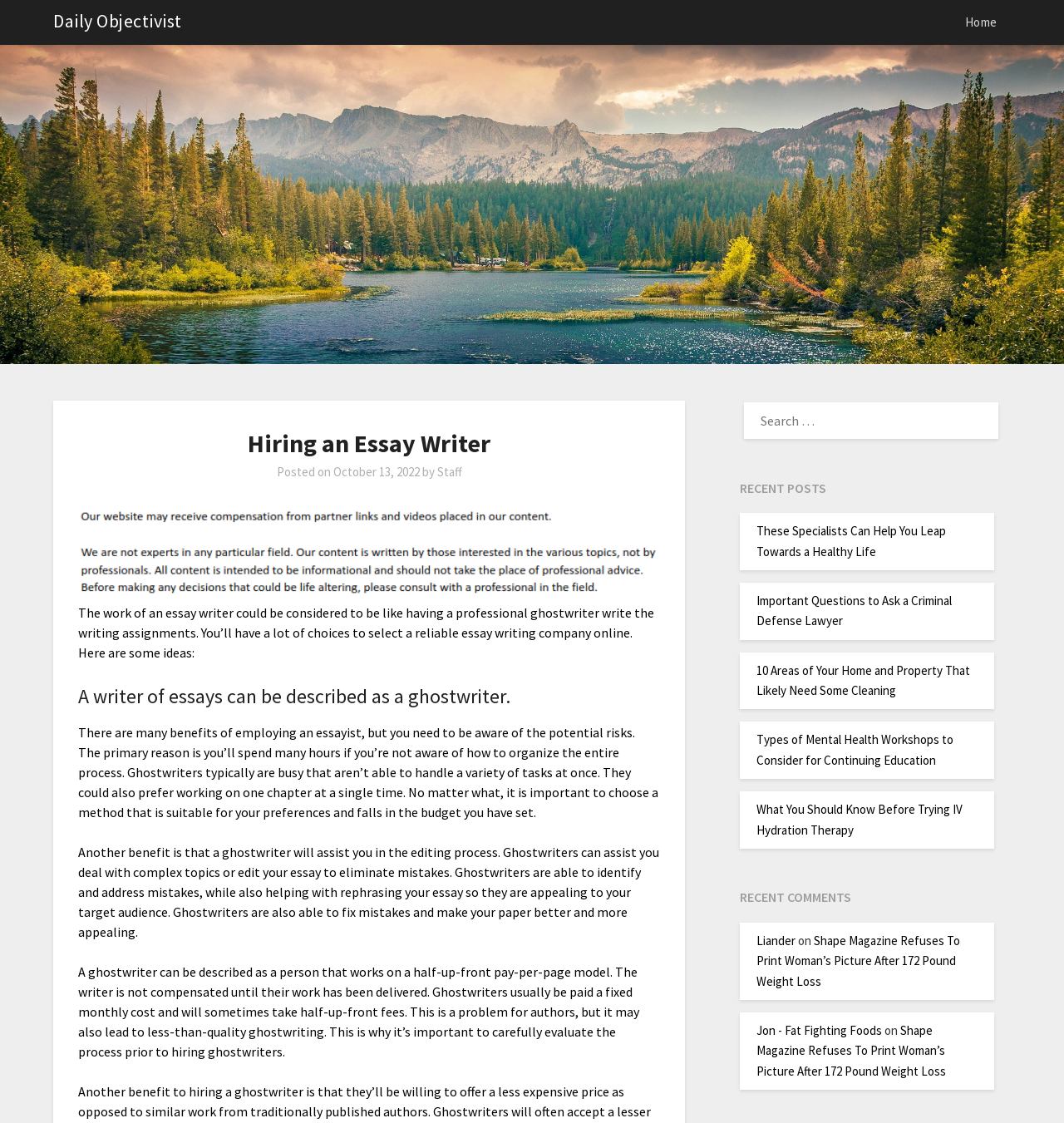What is the benefit of hiring a ghostwriter?
Answer briefly with a single word or phrase based on the image.

Editing process